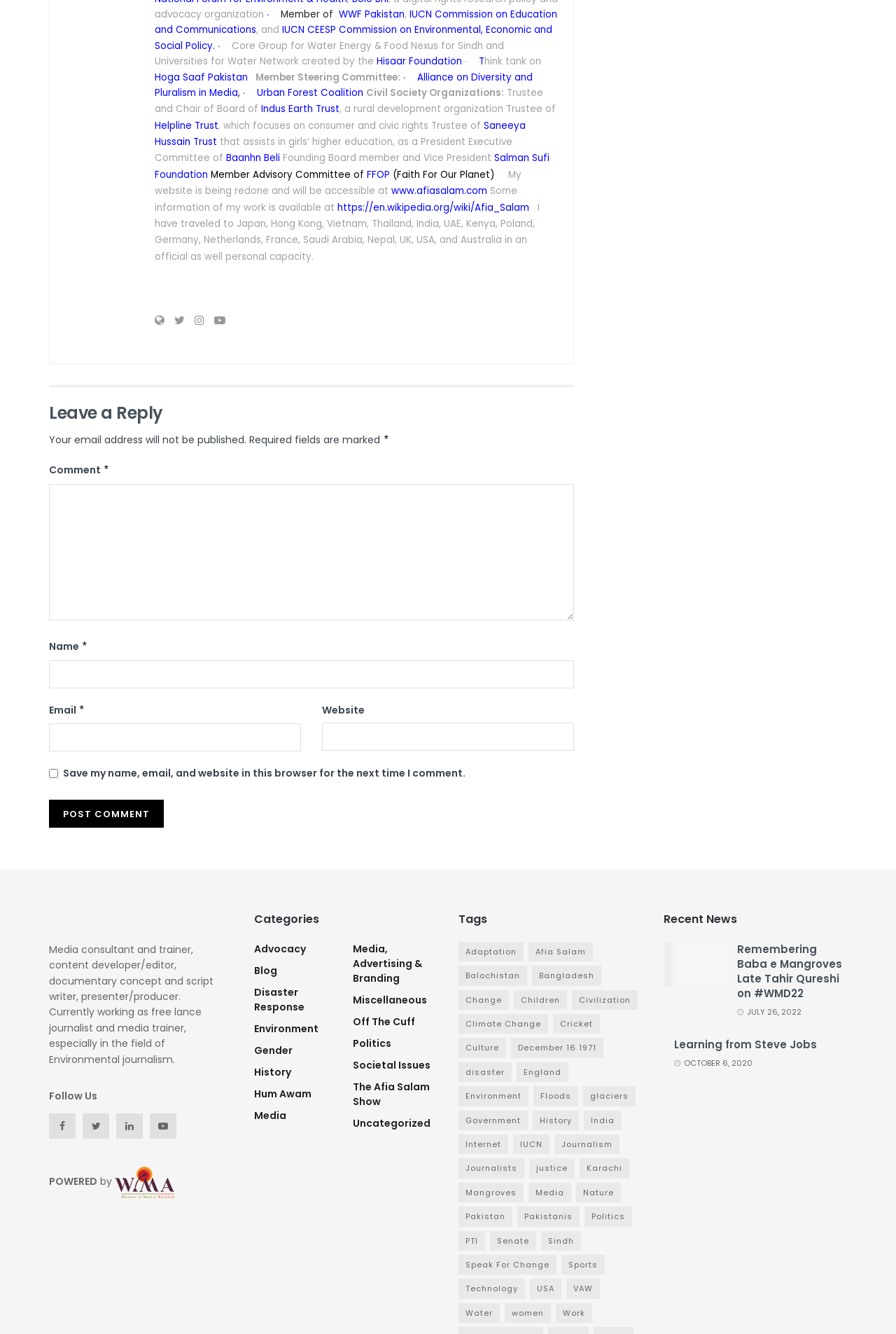Determine the bounding box coordinates for the area that should be clicked to carry out the following instruction: "Click the 'Leave a Reply' heading".

[0.055, 0.301, 0.641, 0.319]